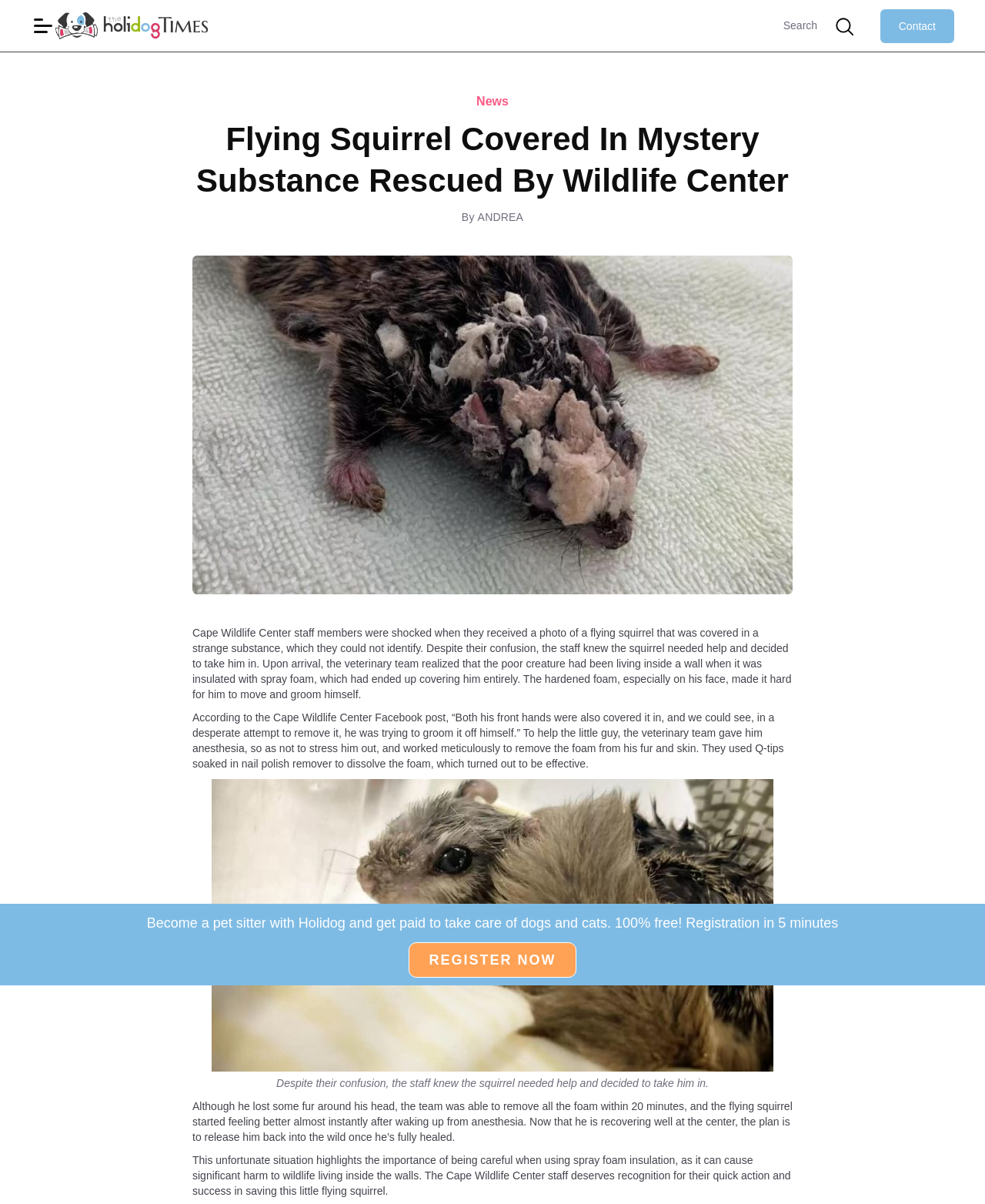How did the veterinary team remove the foam?
Please craft a detailed and exhaustive response to the question.

The veterinary team used Q-tips soaked in nail polish remover to dissolve the foam and remove it from the flying squirrel's fur and skin.